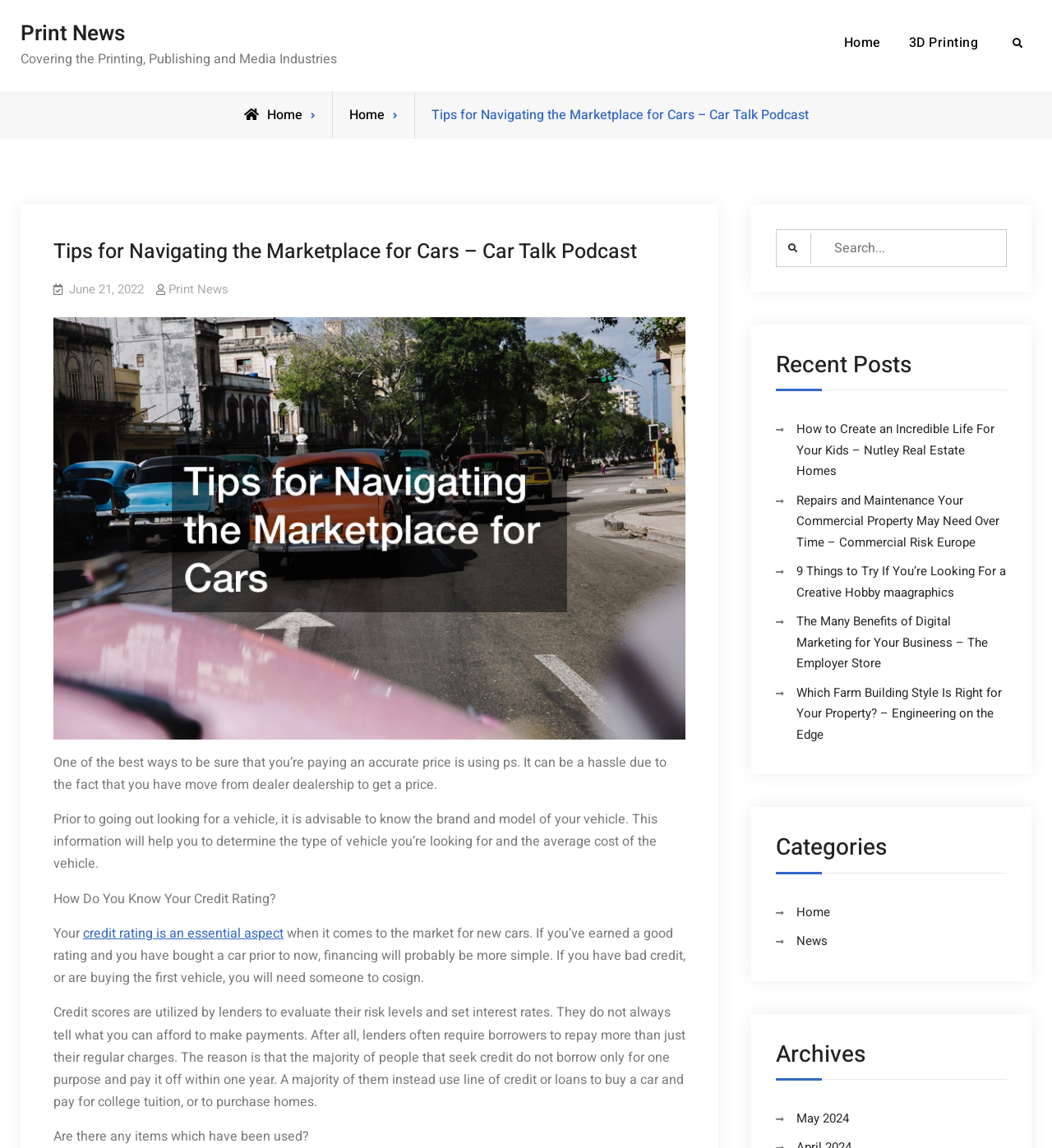What is the date of the current article?
Provide a detailed answer to the question using information from the image.

I found the answer by looking at the section with the heading 'Tips for Navigating the Marketplace for Cars – Car Talk Podcast'. There is a link below this heading that says 'June 21, 2022', which suggests that this is the date of the current article.